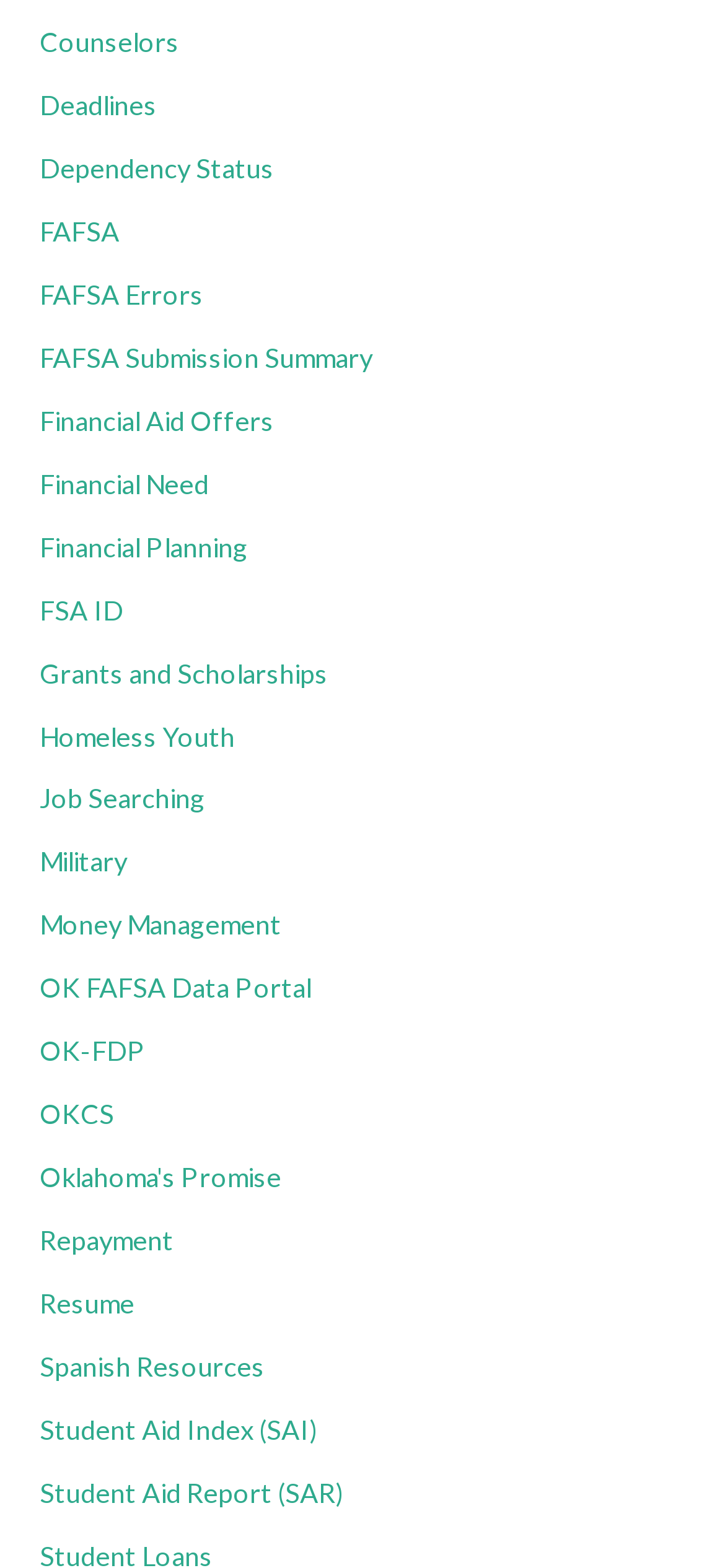Locate the bounding box coordinates of the segment that needs to be clicked to meet this instruction: "View FAFSA submission summary".

[0.055, 0.218, 0.514, 0.238]